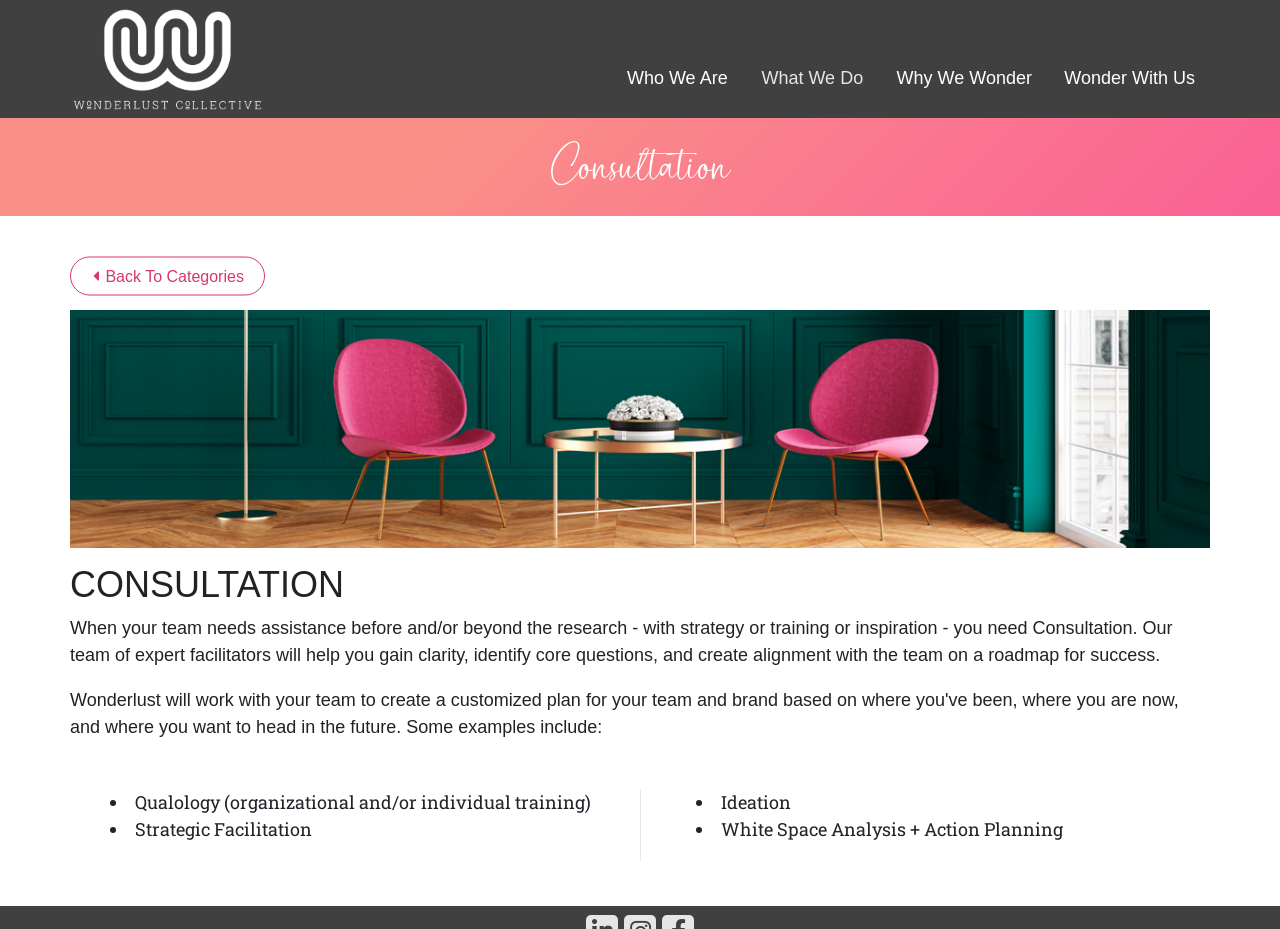What is the purpose of the consultation service?
Look at the webpage screenshot and answer the question with a detailed explanation.

According to the text on the webpage, the consultation service is designed to help teams gain clarity, identify core questions, and create alignment with the team on a roadmap for success.